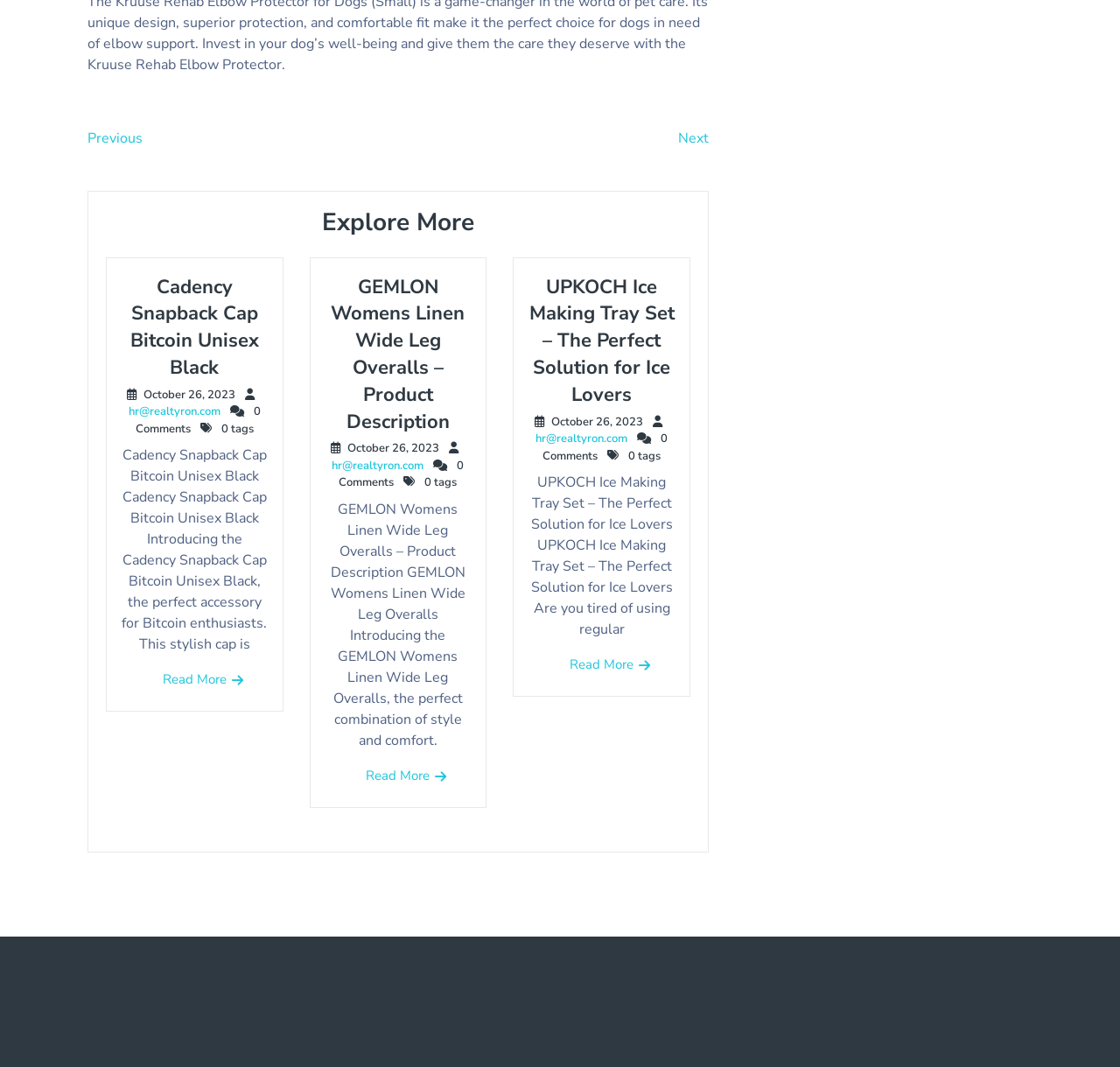What is the author's email address?
Can you give a detailed and elaborate answer to the question?

I looked for the author's contact information, and it is mentioned as 'hr@realtyron.com' below each post.